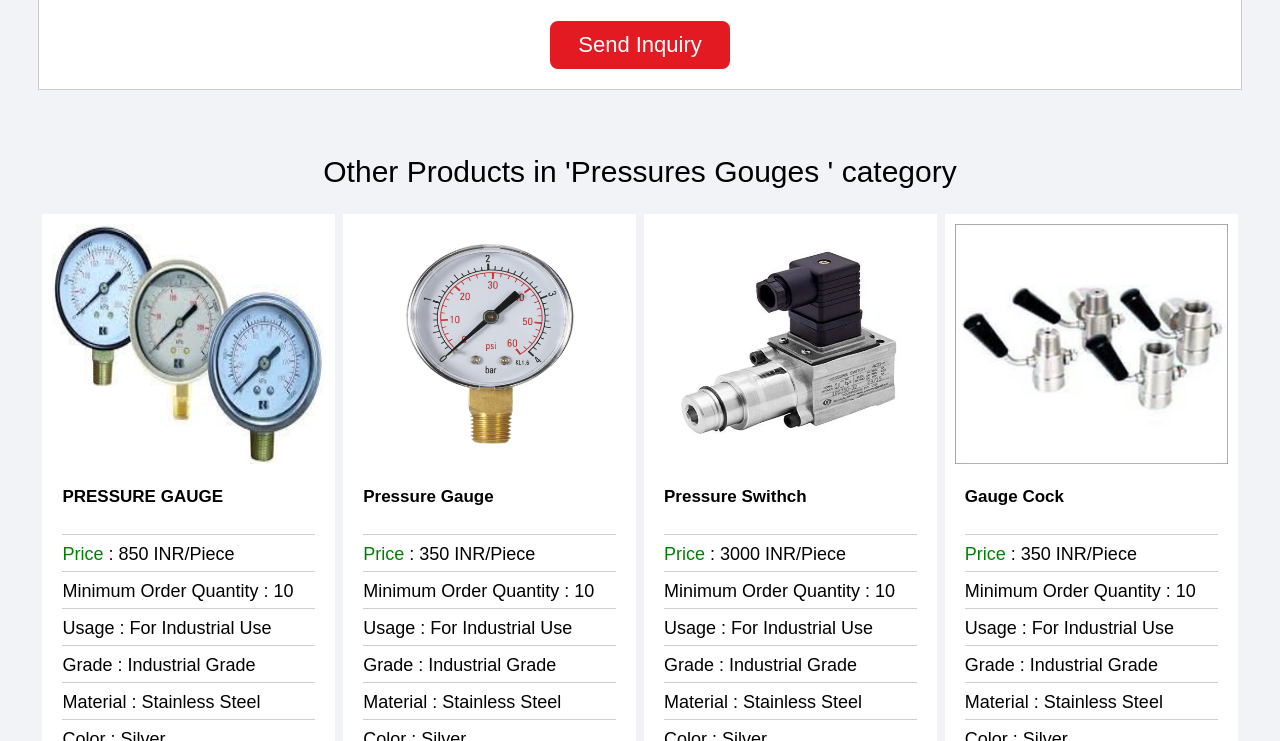What is the price of the Pressure Swithch?
Using the image as a reference, deliver a detailed and thorough answer to the question.

The price of the Pressure Swithch is listed as 3000 INR/Piece, which can be found in the specifications section of the product.